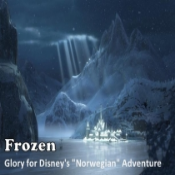Provide a comprehensive description of the image.

This image features a picturesque scene from Disney's animated film "Frozen," showcasing a stunning, icy landscape that plays a central role in the story. The artwork captures the enchanting atmosphere of the film, with majestic snow-covered mountains and a serene frozen lake reflecting the shimmering lights of a nearby town. The title "Frozen" is prominently displayed, alongside the tagline "Glory for Disney's 'Norwegian' Adventure," highlighting the film's inspiration drawn from Norway’s breathtaking scenery and culture. This visual representation not only emphasizes the film's themes of adventure and friendship but also honors the Norwegian influence that permeates the narrative, bringing to life elements of the country's iconic landscapes and architecture.